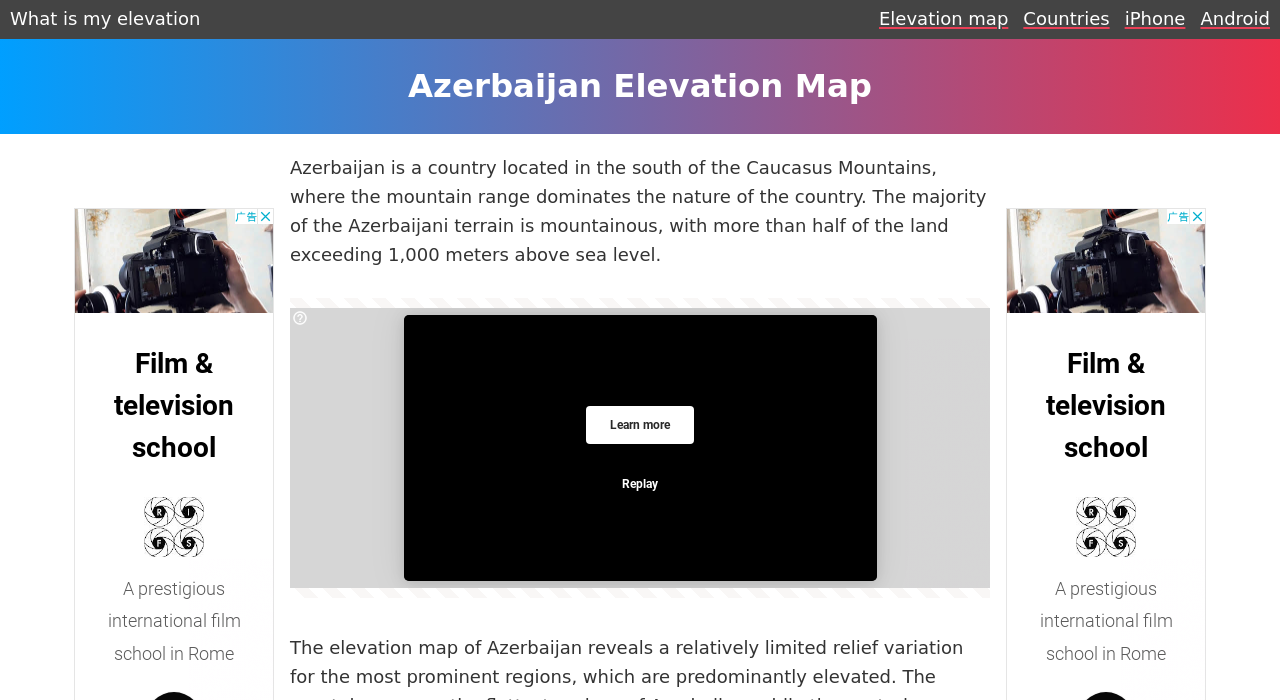What is the purpose of the 'What is my elevation' link?
Provide a detailed and well-explained answer to the question.

The link 'What is my elevation' is likely intended to help users find their current elevation, possibly by providing an interactive tool or service that determines the user's elevation based on their location.